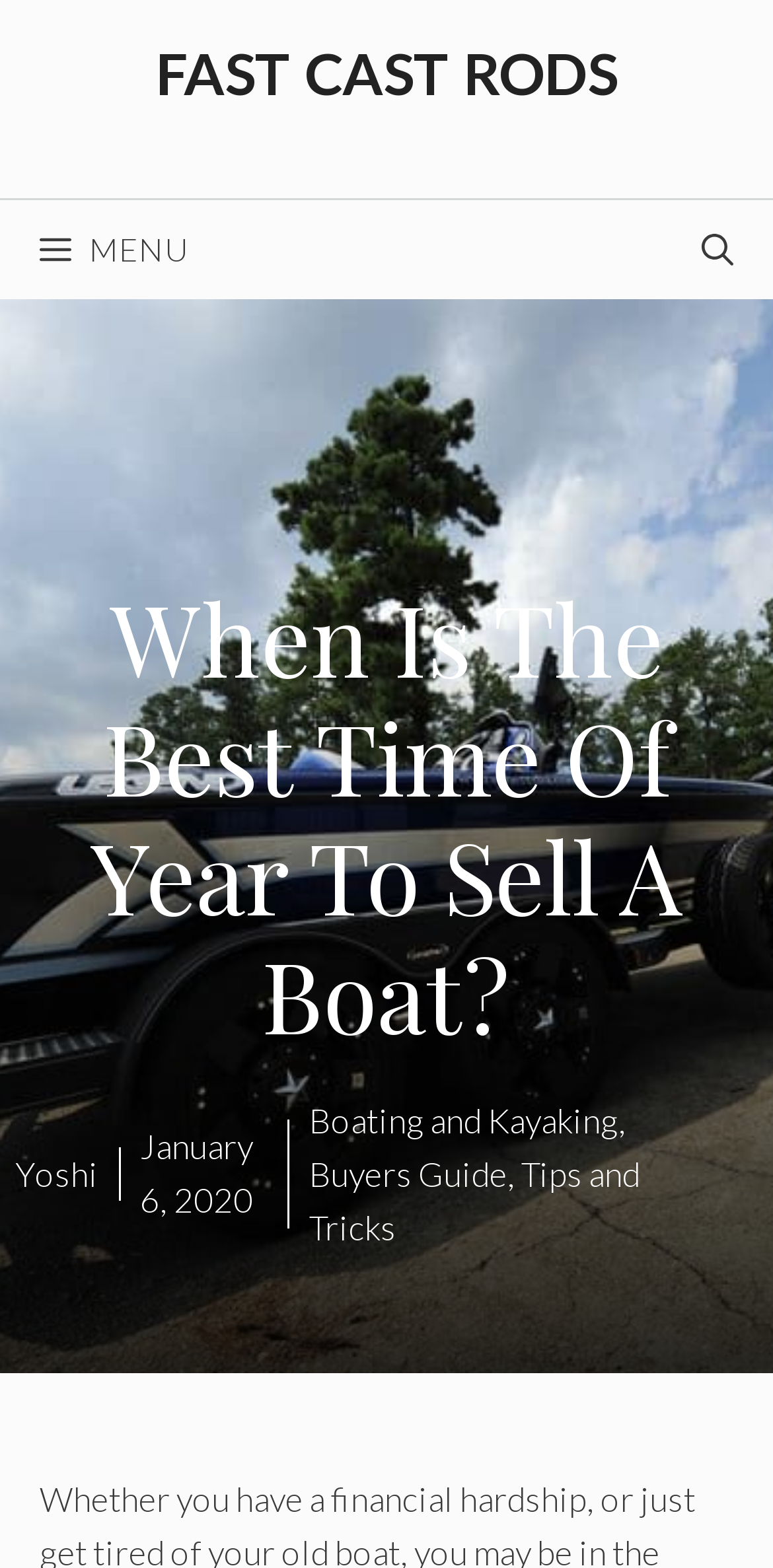Generate the title text from the webpage.

When Is The Best Time Of Year To Sell A Boat?